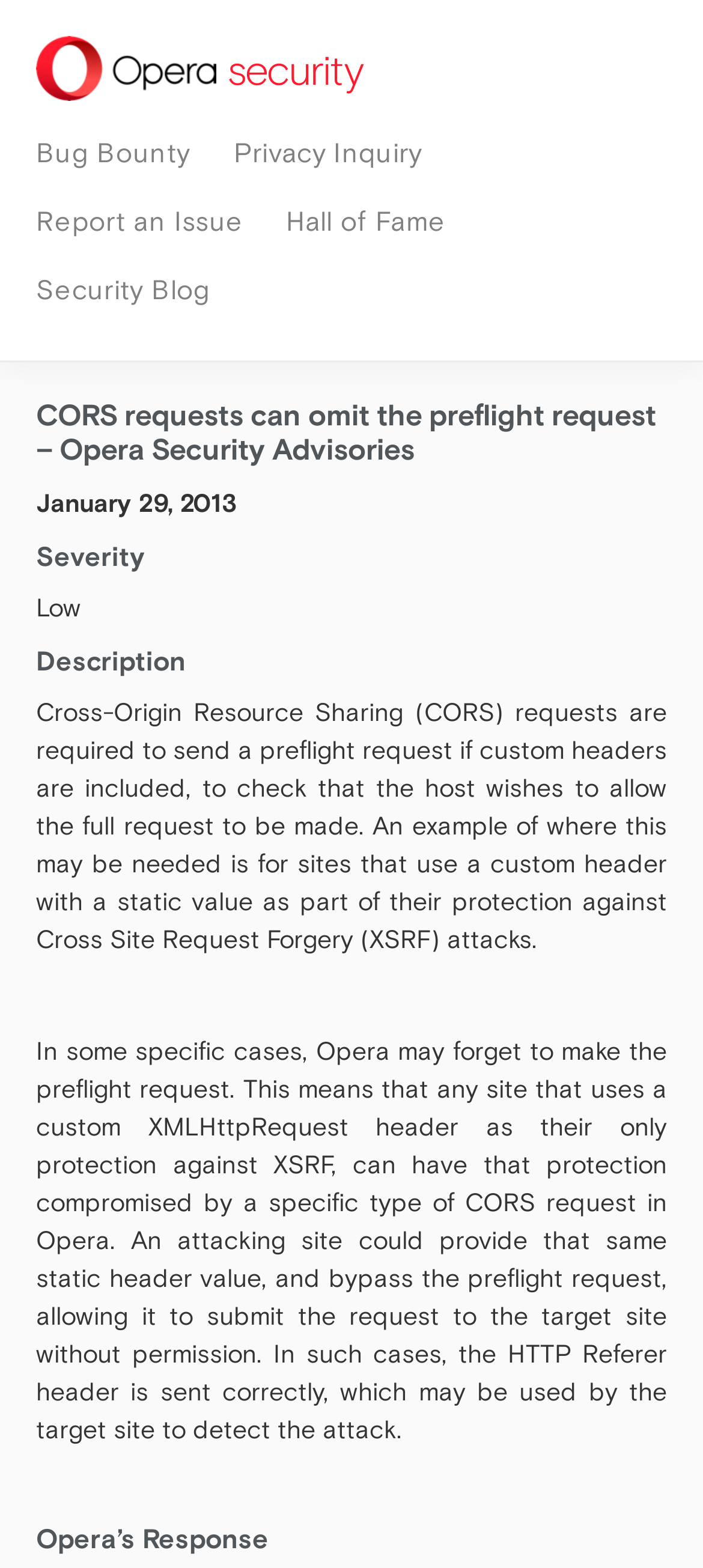Please provide a comprehensive response to the question based on the details in the image: What is the purpose of custom headers in CORS requests?

I inferred the answer by reading the static text 'Cross-Origin Resource Sharing (CORS) requests are required to send a preflight request if custom headers are included, to check that the host wishes to allow the full request to be made.' which suggests that custom headers are used for protection against Cross Site Request Forgery (XSRF) attacks.